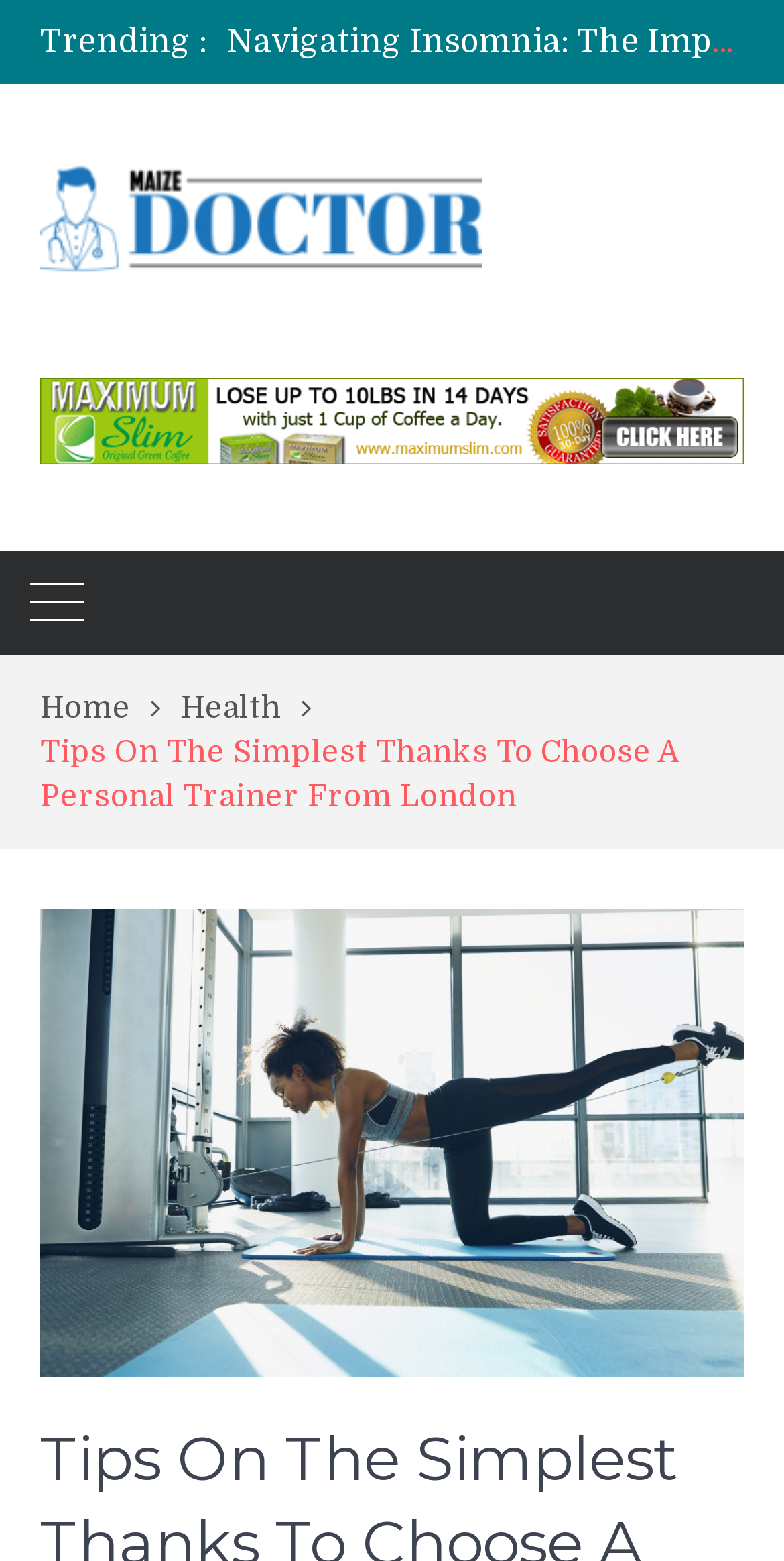Answer the following in one word or a short phrase: 
What is the text above the breadcrumbs navigation?

Tips On The Simplest Thanks To Choose A Personal Trainer From London